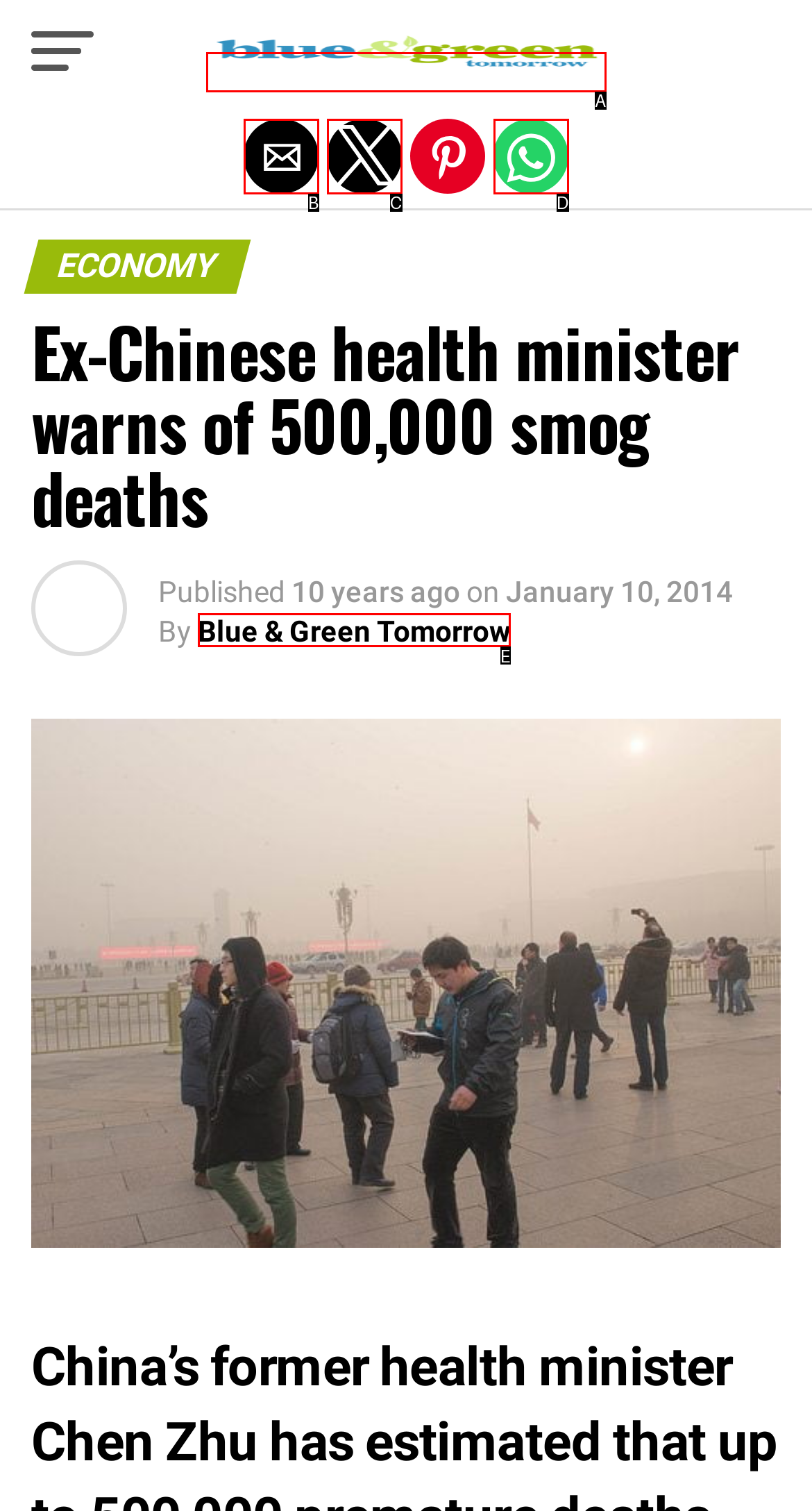Choose the option that aligns with the description: News and Views
Respond with the letter of the chosen option directly.

None